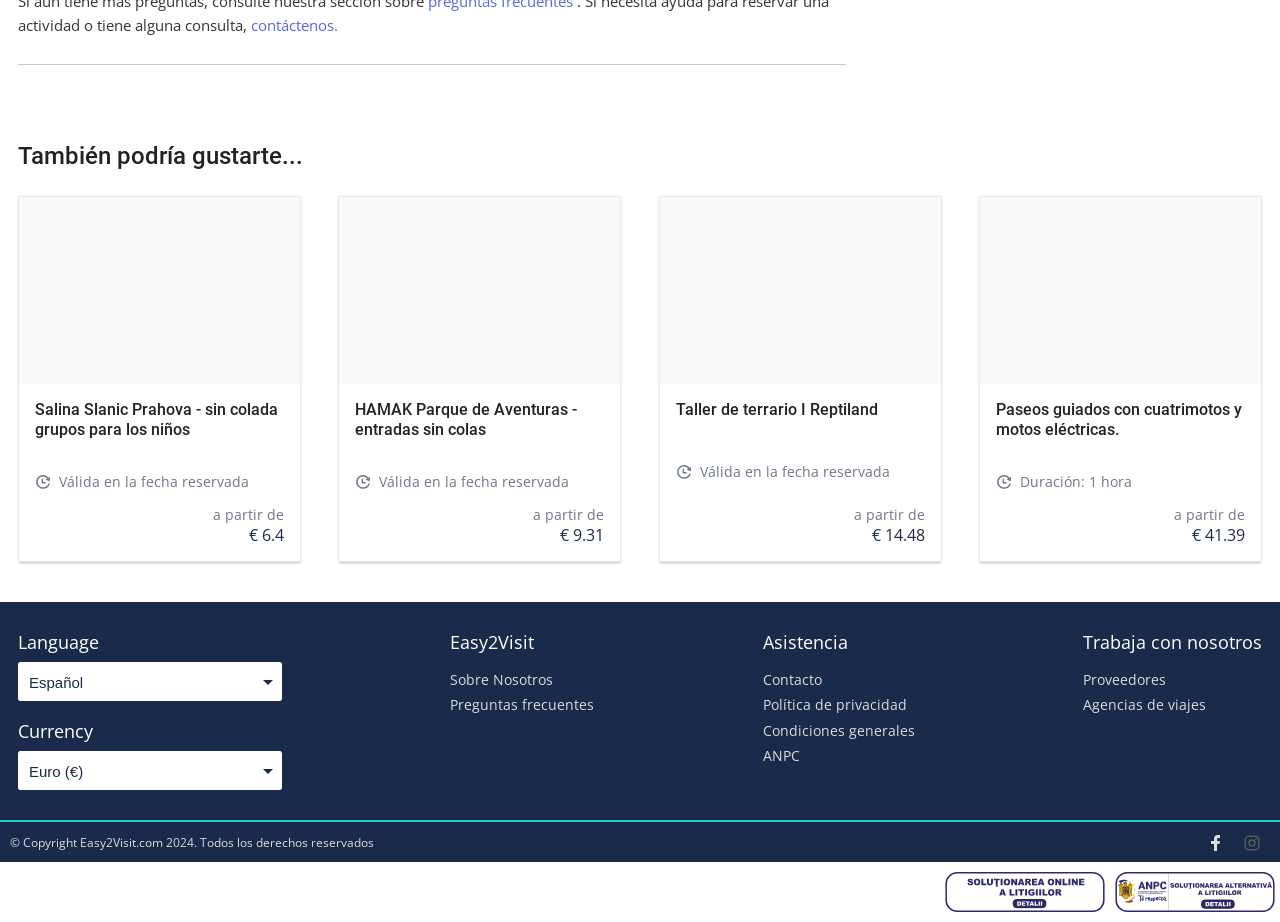Answer the question below in one word or phrase:
What is the 'Easy2Visit' logo?

Company logo